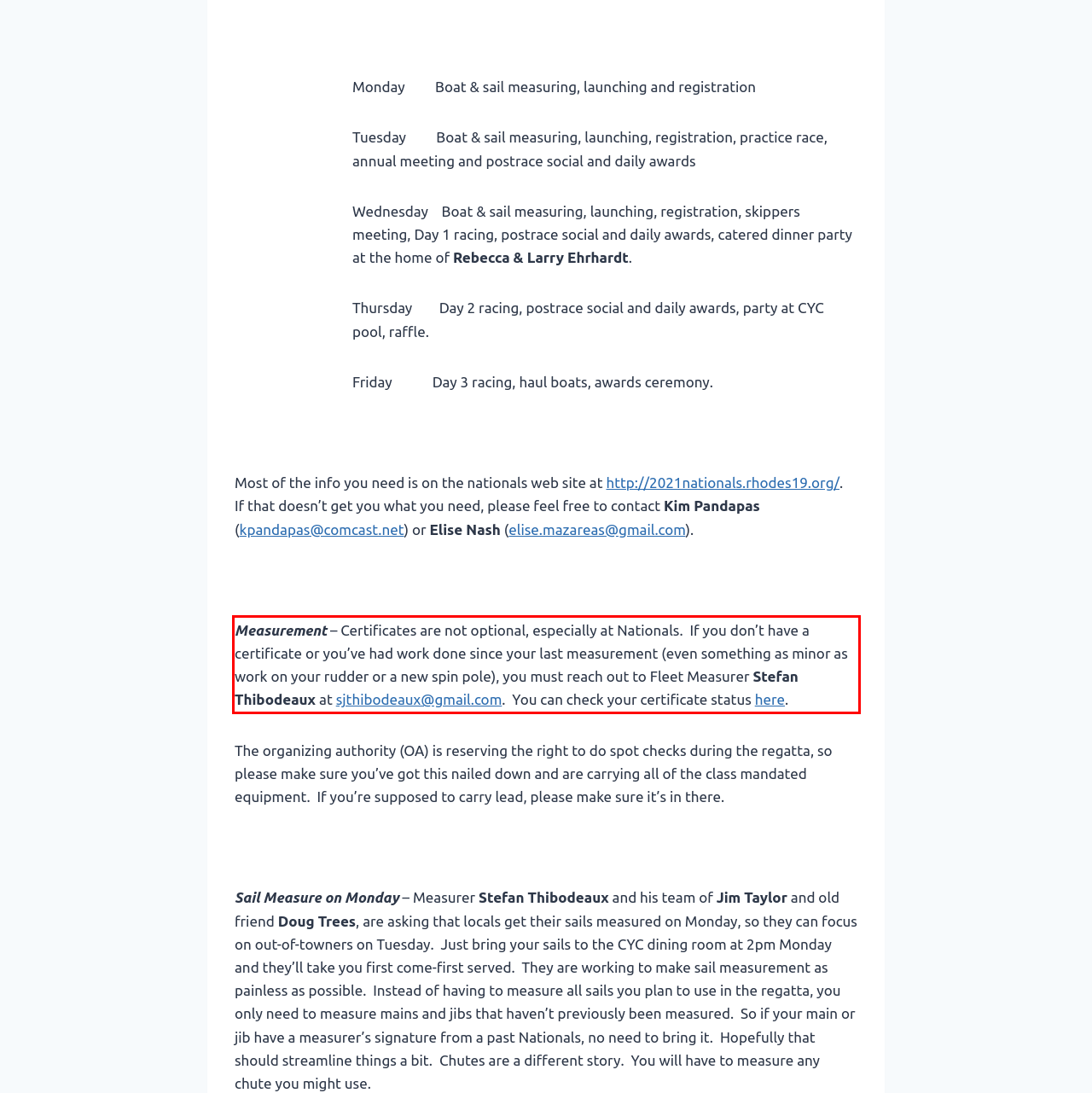Using the provided webpage screenshot, recognize the text content in the area marked by the red bounding box.

Measurement – Certificates are not optional, especially at Nationals. If you don’t have a certificate or you’ve had work done since your last measurement (even something as minor as work on your rudder or a new spin pole), you must reach out to Fleet Measurer Stefan Thibodeaux at sjthibodeaux@gmail.com. You can check your certificate status here.